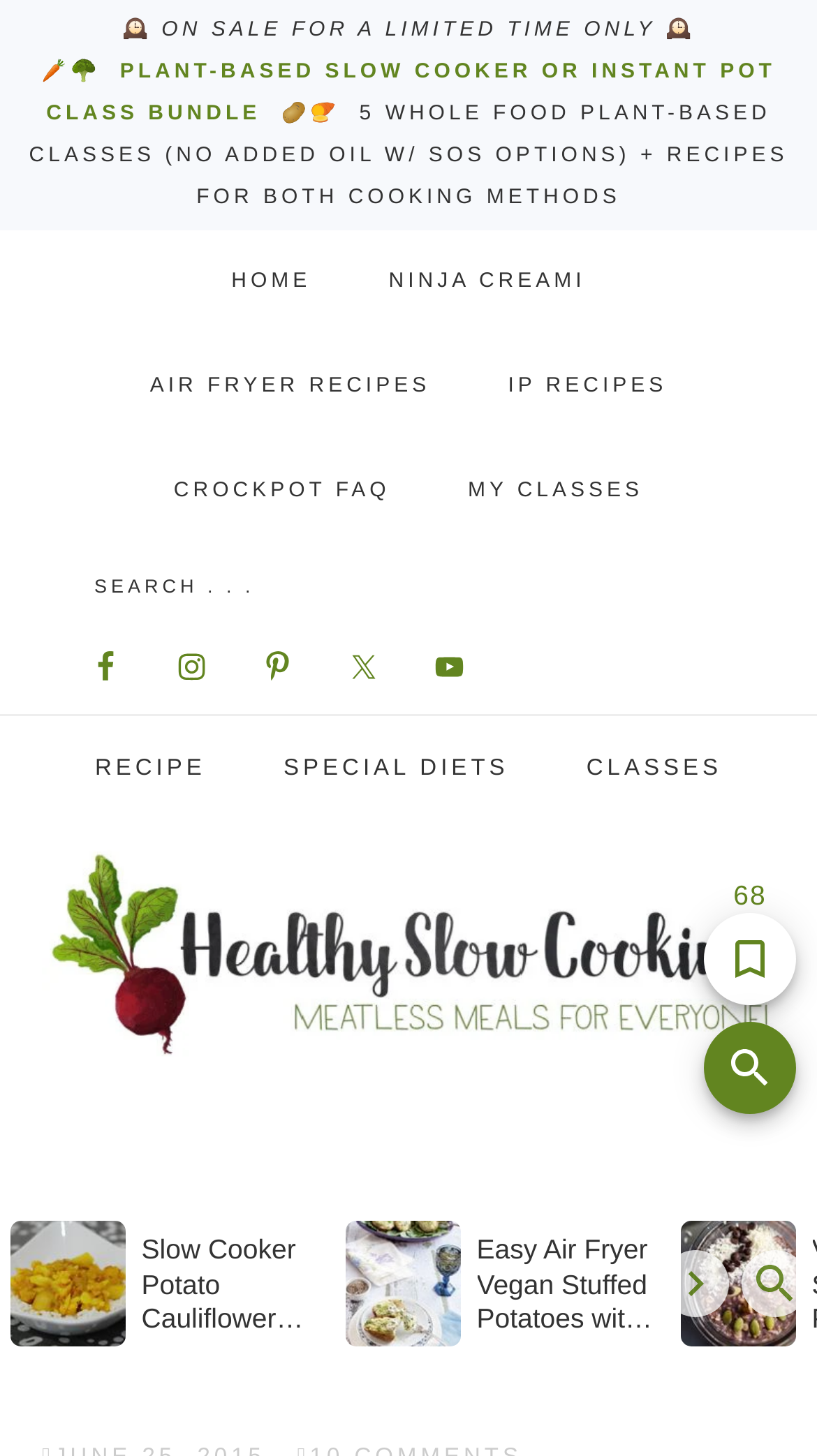Can you specify the bounding box coordinates of the area that needs to be clicked to fulfill the following instruction: "Connect with Facebook"?

None